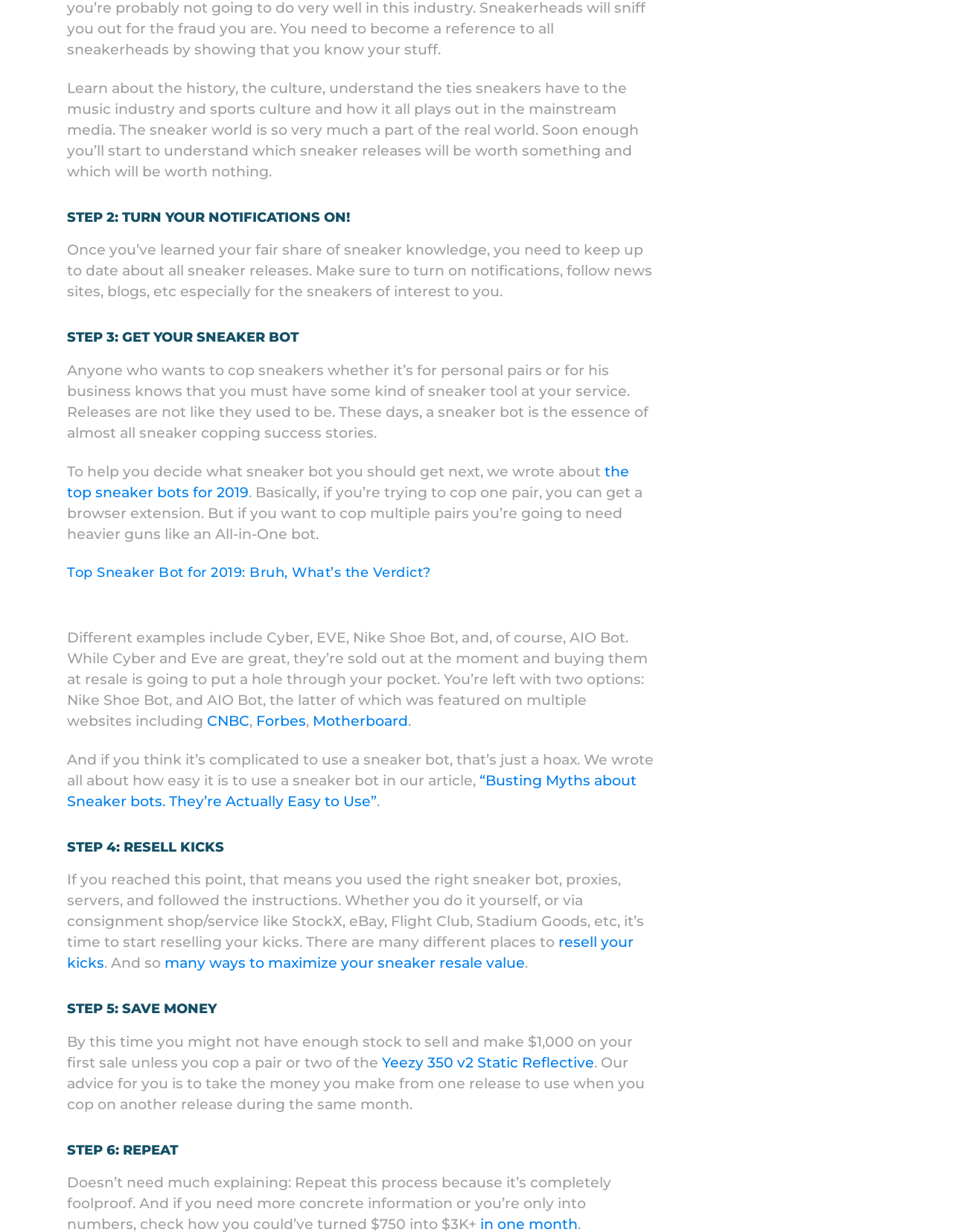Find the bounding box coordinates of the element's region that should be clicked in order to follow the given instruction: "Click the link to learn about the top sneaker bots for 2019". The coordinates should consist of four float numbers between 0 and 1, i.e., [left, top, right, bottom].

[0.07, 0.376, 0.66, 0.406]